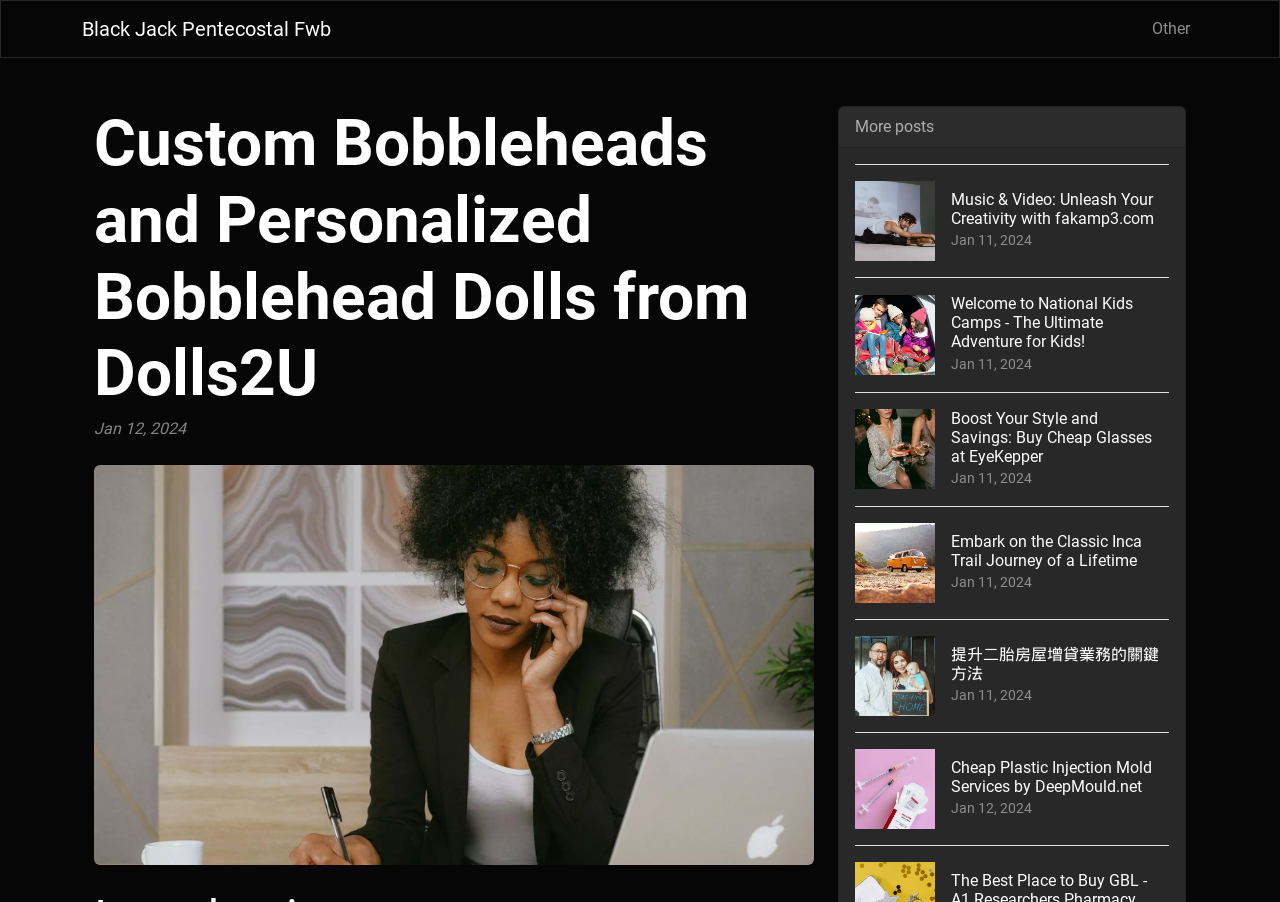What is the text of the second heading? Examine the screenshot and reply using just one word or a brief phrase.

Music & Video: Unleash Your Creativity with fakamp3.com